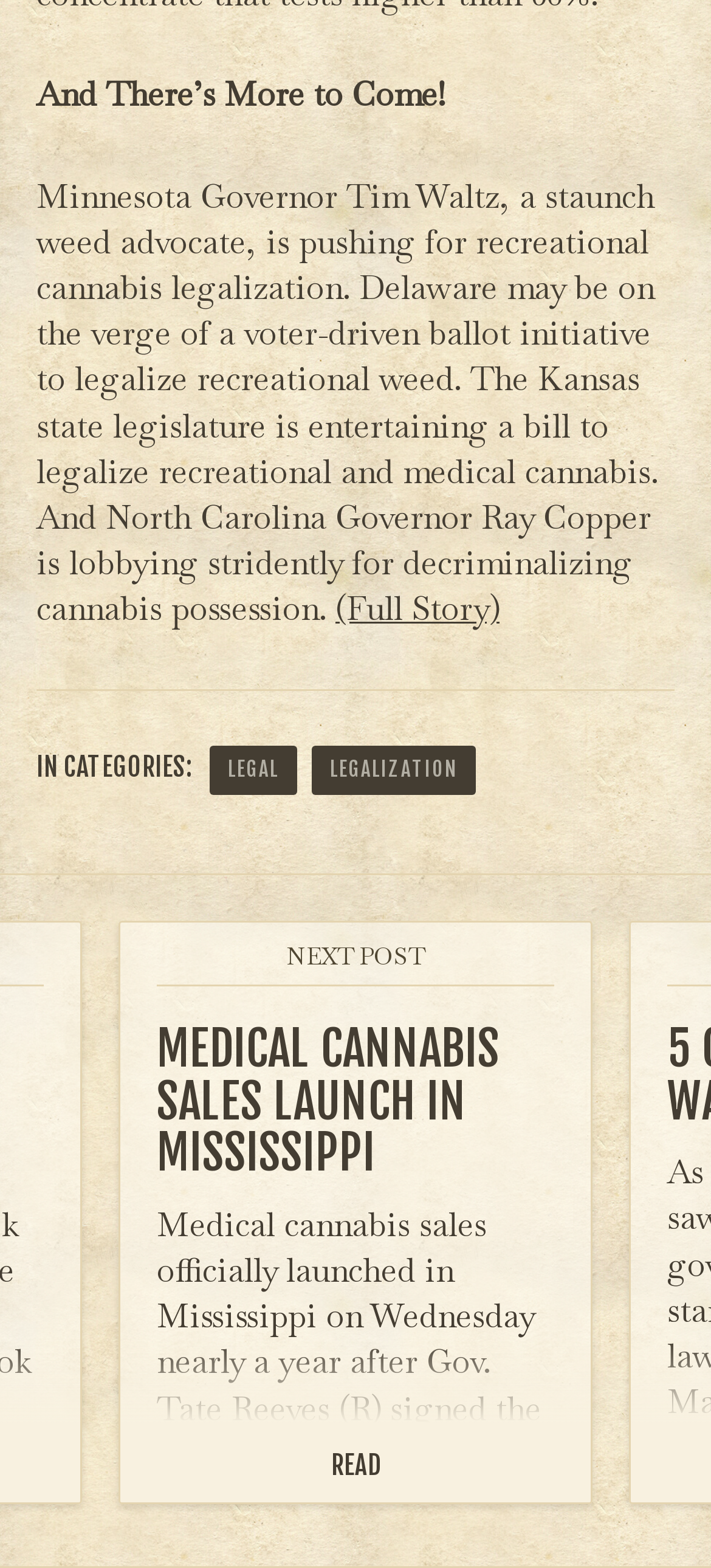Locate the bounding box of the UI element with the following description: "(Full Story)".

[0.472, 0.375, 0.703, 0.401]